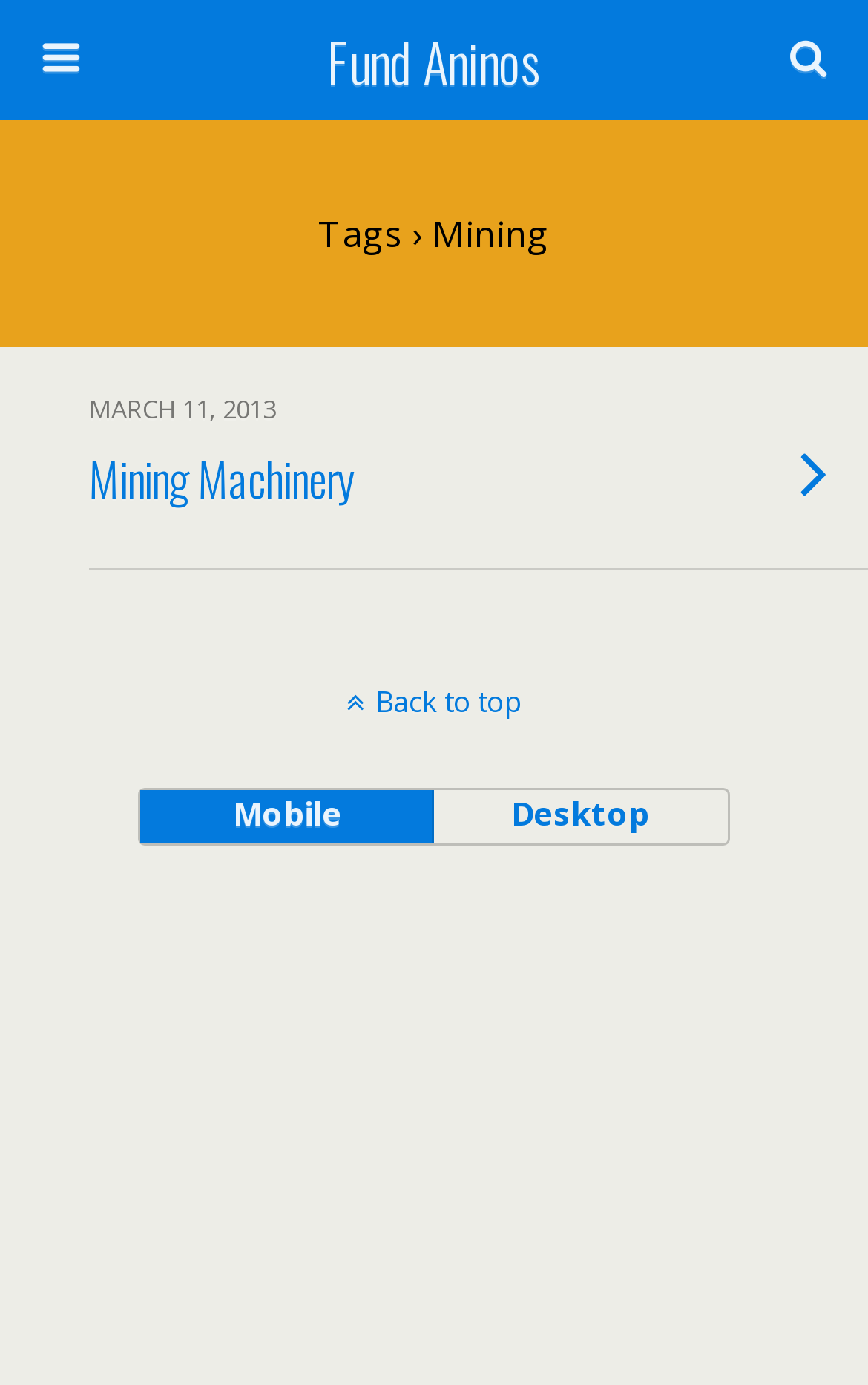From the webpage screenshot, identify the region described by May 22, Similarities. Provide the bounding box coordinates as (top-left x, top-left y, bottom-right x, bottom-right y), with each value being a floating point number between 0 and 1.

None